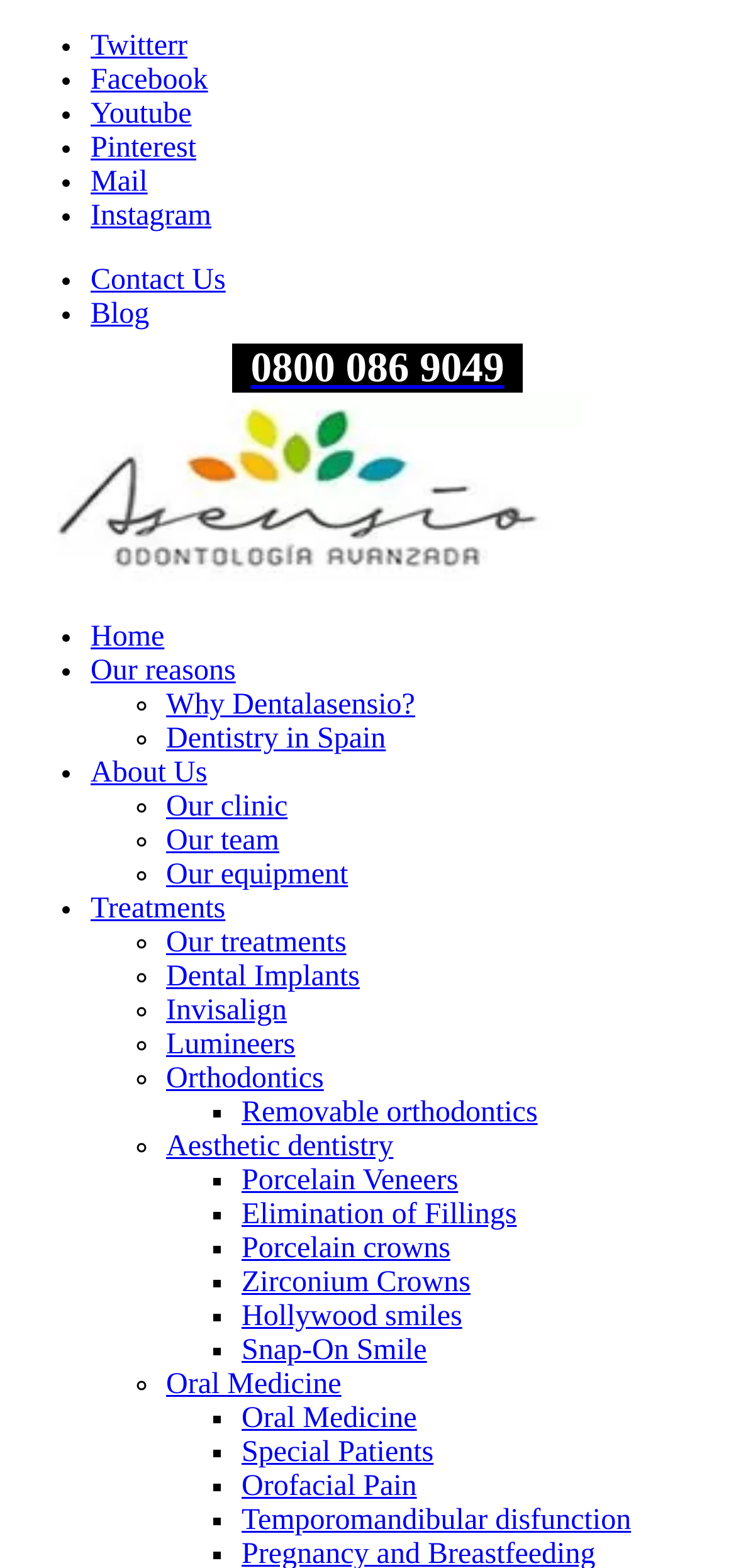Please determine the headline of the webpage and provide its content.

What is a Stomatologist?